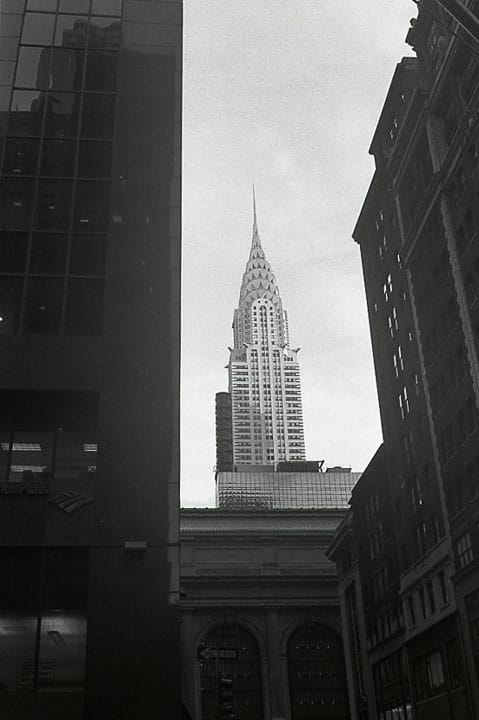Can you give a detailed response to the following question using the information from the image? What is emphasized by the contrast of light and shadow?

According to the caption, the contrast of light and shadow adds depth to the scene, highlighting the structural details of the Chrysler Building, which suggests that the emphasis is on the building's architectural features.